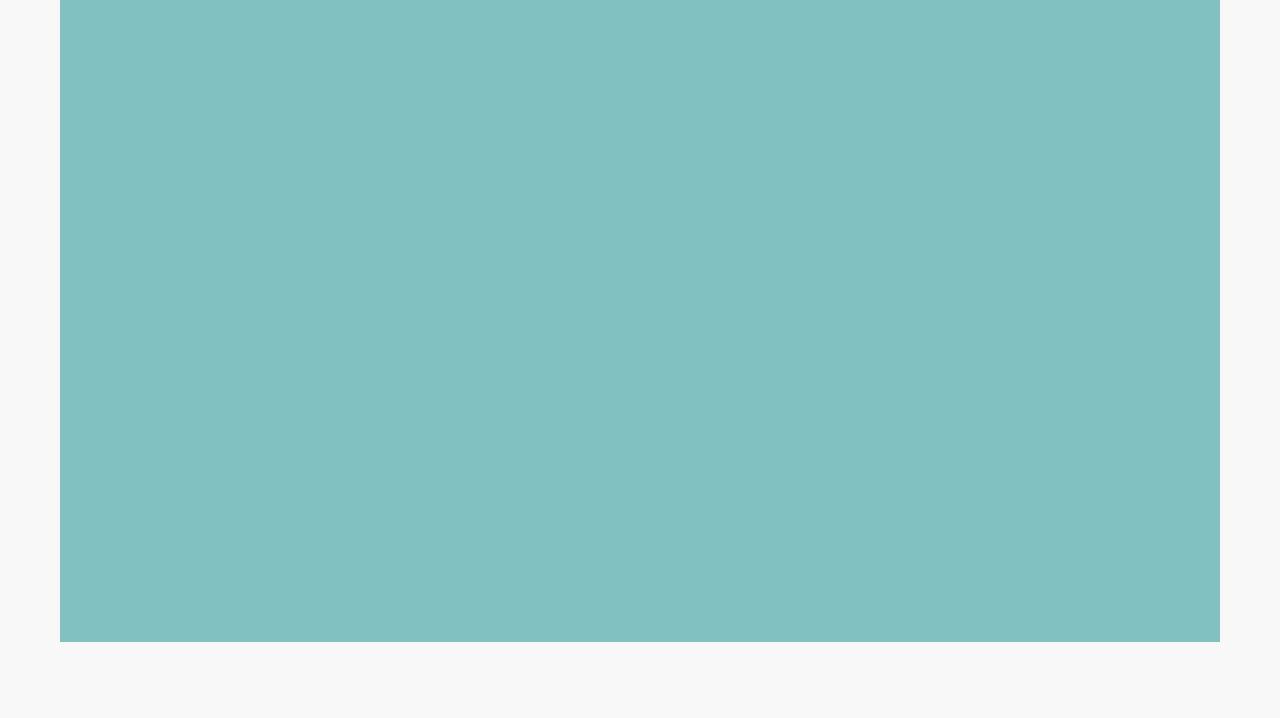Based on what you see in the screenshot, provide a thorough answer to this question: What is the topic of the first article?

The first article's heading is 'A Stunning Wedding Venue in St. Thomas', which suggests that the topic of the article is about a wedding venue in St. Thomas.